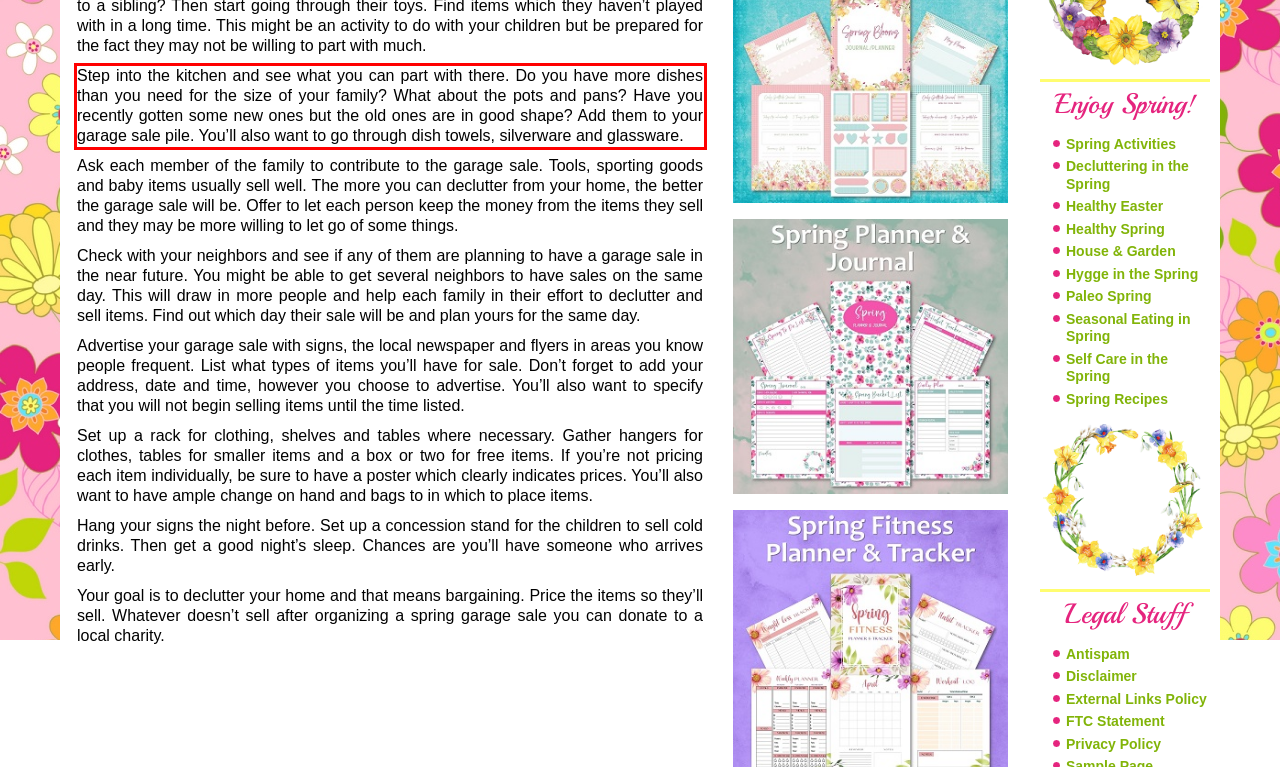You are provided with a screenshot of a webpage featuring a red rectangle bounding box. Extract the text content within this red bounding box using OCR.

Step into the kitchen and see what you can part with there. Do you have more dishes than you need for the size of your family? What about the pots and pans? Have you recently gotten some new ones but the old ones are in good shape? Add them to your garage sale pile. You’ll also want to go through dish towels, silverware and glassware.